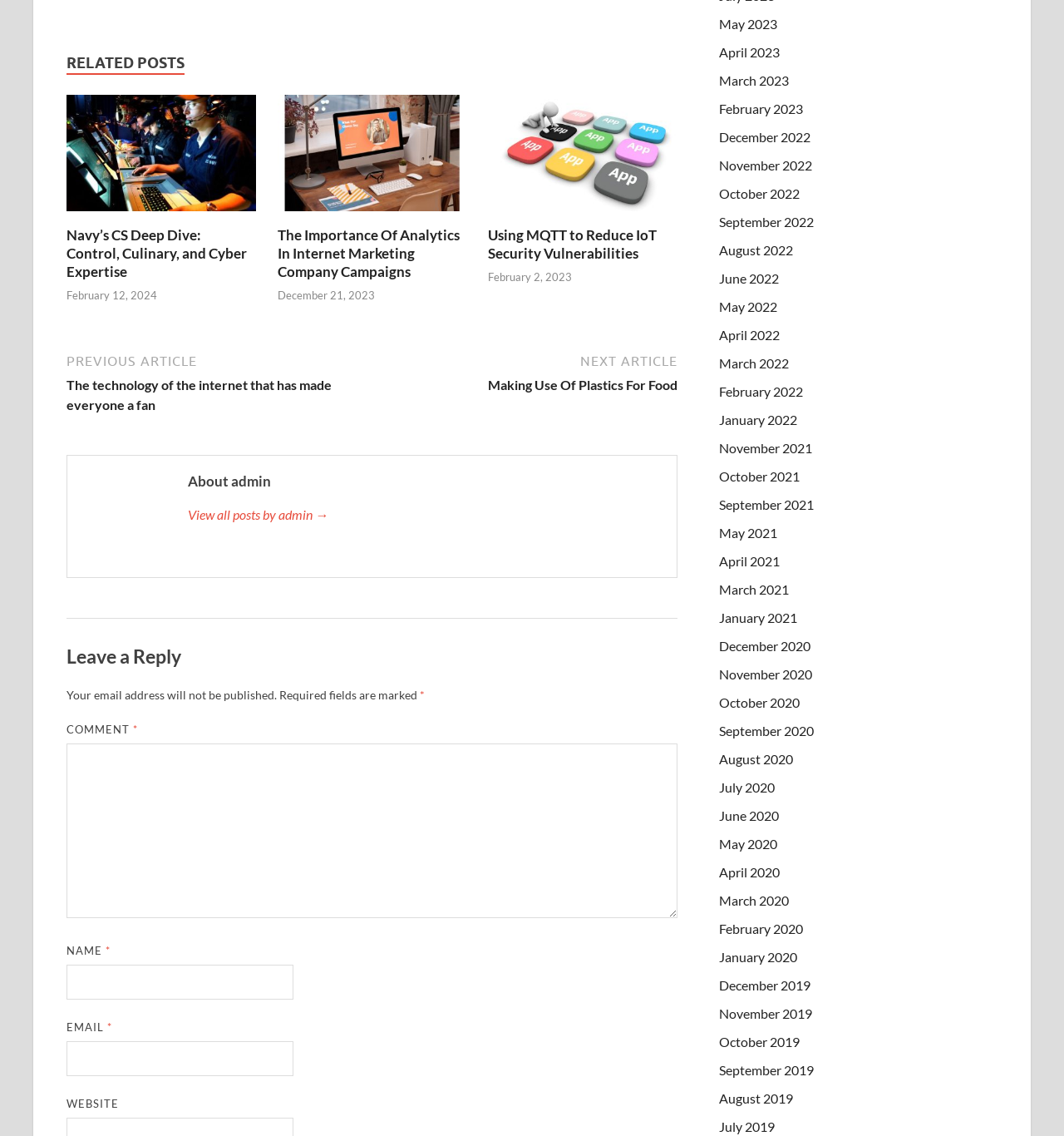Please specify the bounding box coordinates of the clickable region necessary for completing the following instruction: "Leave a comment". The coordinates must consist of four float numbers between 0 and 1, i.e., [left, top, right, bottom].

[0.062, 0.636, 0.125, 0.648]